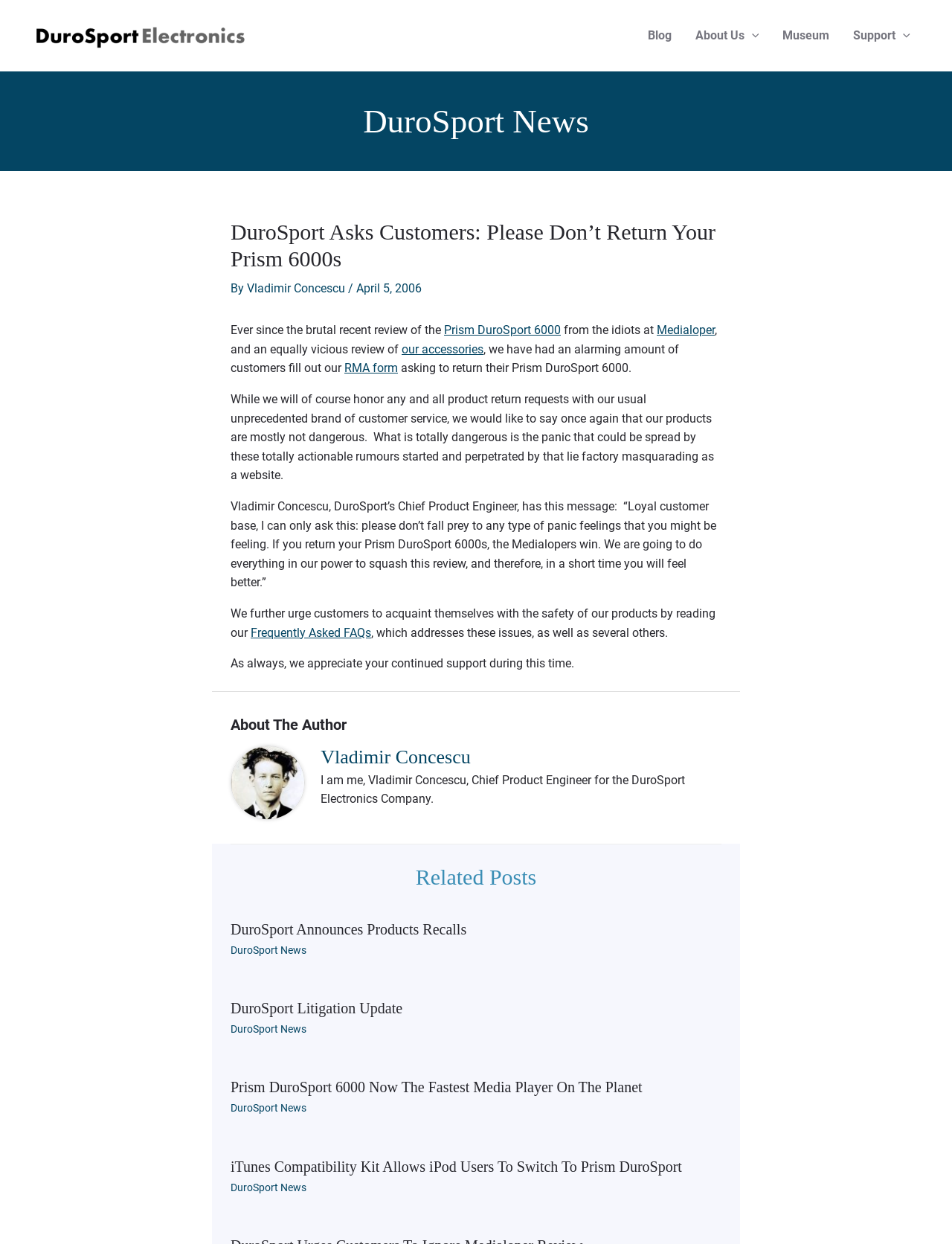Please locate the bounding box coordinates of the element that should be clicked to achieve the given instruction: "Click the 'About Us Menu Toggle' link".

[0.718, 0.0, 0.81, 0.057]